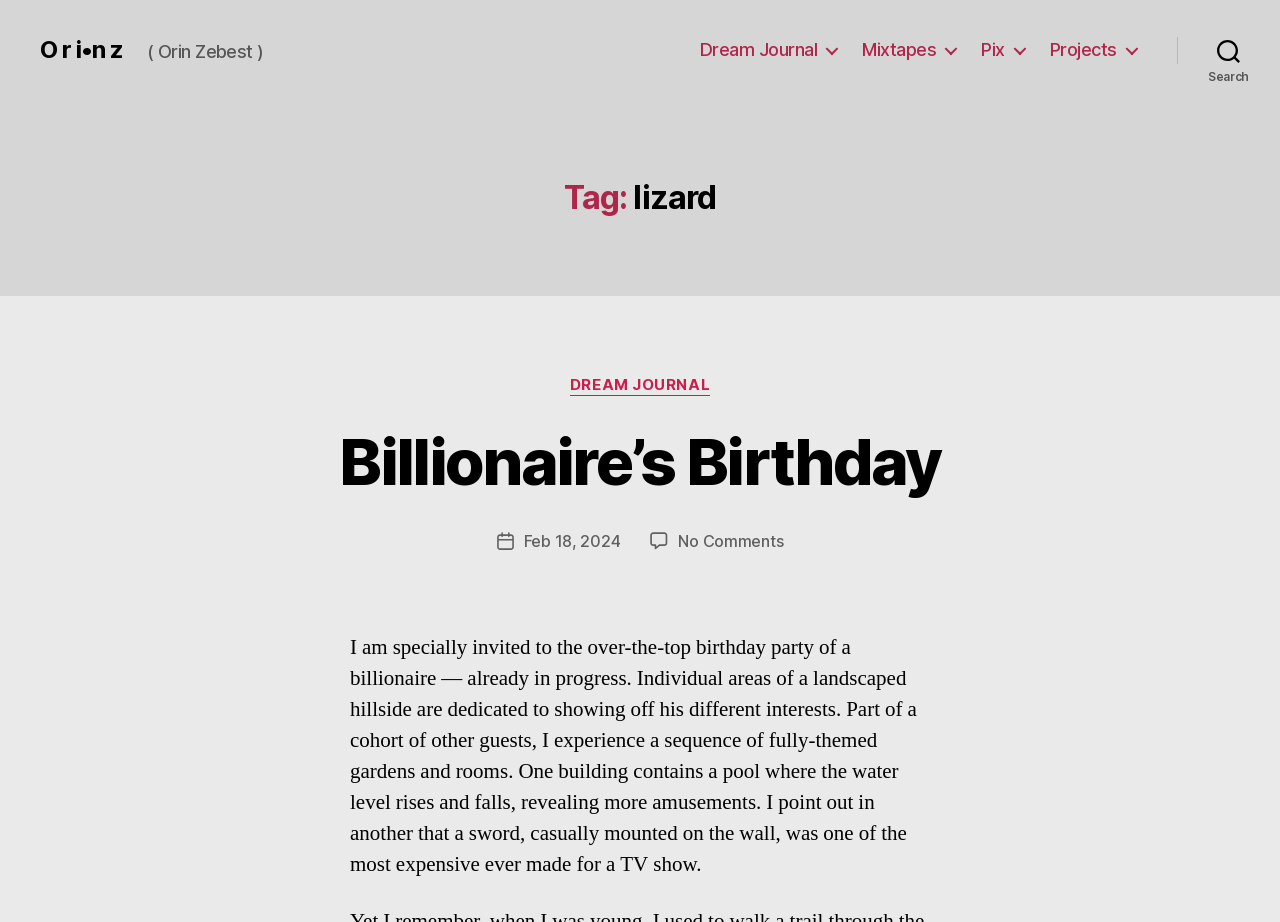Write a detailed summary of the webpage, including text, images, and layout.

The webpage appears to be a personal blog or journal, with a focus on the author's experiences and thoughts. At the top left, there is a link to "O r i•n z" and a static text "( Orin Zebest )" next to it, suggesting that Orin Zebest is the author or owner of the blog.

Below the top section, there is a horizontal navigation menu with links to "Dream Journal", "Mixtapes", "Pix", and "Projects", indicating that the blog may have multiple sections or categories.

To the right of the navigation menu, there is a search button. Below the search button, there is a header section with a heading "Tag: lizard", suggesting that the current page is related to the topic of lizards.

The main content of the page is a blog post titled "Billionaire’s Birthday". The post has a brief summary or excerpt, followed by a link to read the full post. The post appears to be a personal anecdote or story about attending a billionaire's birthday party.

The post is accompanied by metadata, including the post author, "Orin Zebest", and the post date, "Feb 18, 2024". There is also a link to "No Comments on Billionaire’s Birthday", suggesting that the post has no comments.

The blog post itself is a lengthy piece of text that describes the author's experience at the birthday party, including details about the party's decorations, amusements, and the author's observations.